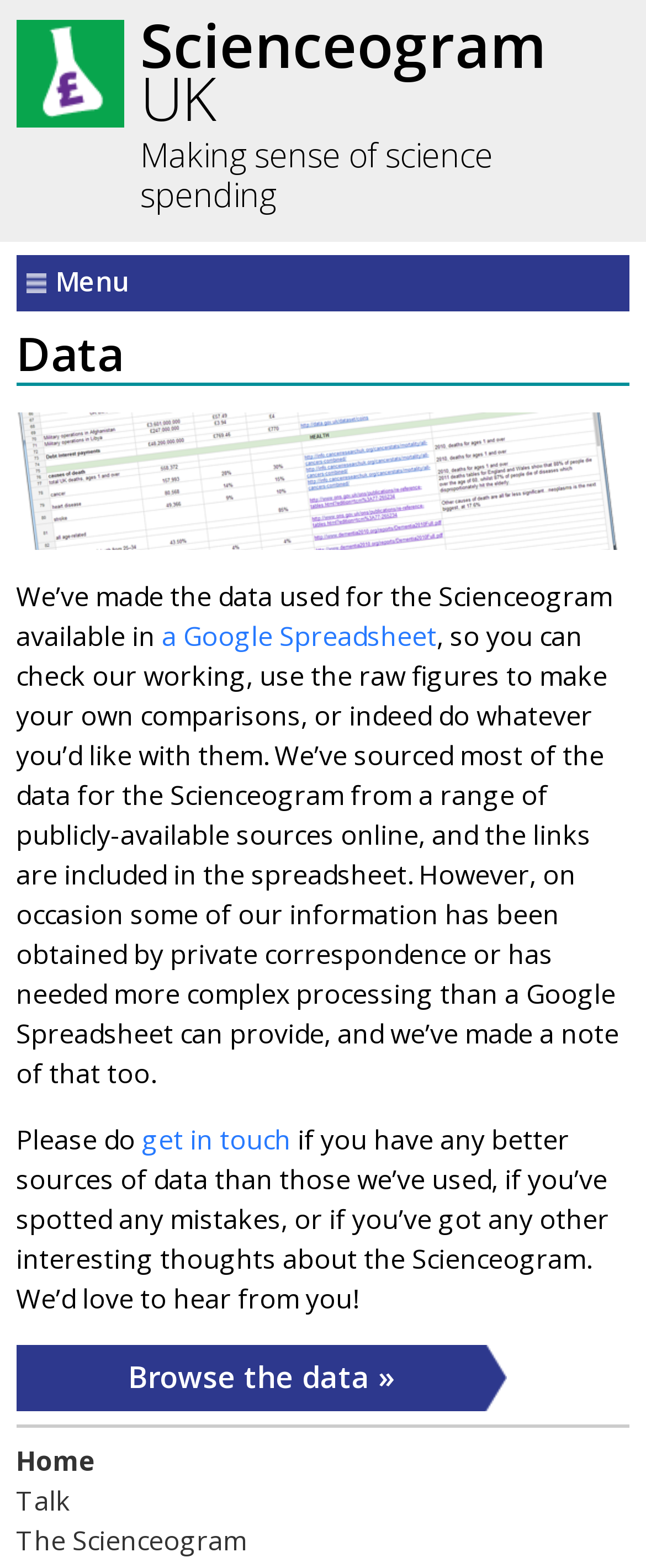Create a detailed narrative describing the layout and content of the webpage.

The webpage is about the Scienceogram, a project that provides data on science spending. At the top of the page, there is a heading "Scienceogram UK" with a link to the same title. Below it, there is another heading "Making sense of science spending". 

On the top-right corner, there is a menu labeled "Menu". 

Below the headings, there is a section focused on the data used for the Scienceogram. It starts with a heading "Data" and then explains that the data is available in a Google Spreadsheet, which is linked. The text continues to describe the sources of the data and how it was processed. 

Further down, there is a call to action, asking users to get in touch if they have any better sources of data, spotted any mistakes, or have other thoughts about the Scienceogram. There is a link to "get in touch" and a link to "Browse the data" at the bottom of this section.

At the very bottom of the page, there are links to "Home", "Talk", and "The Scienceogram", which seem to be navigation links.